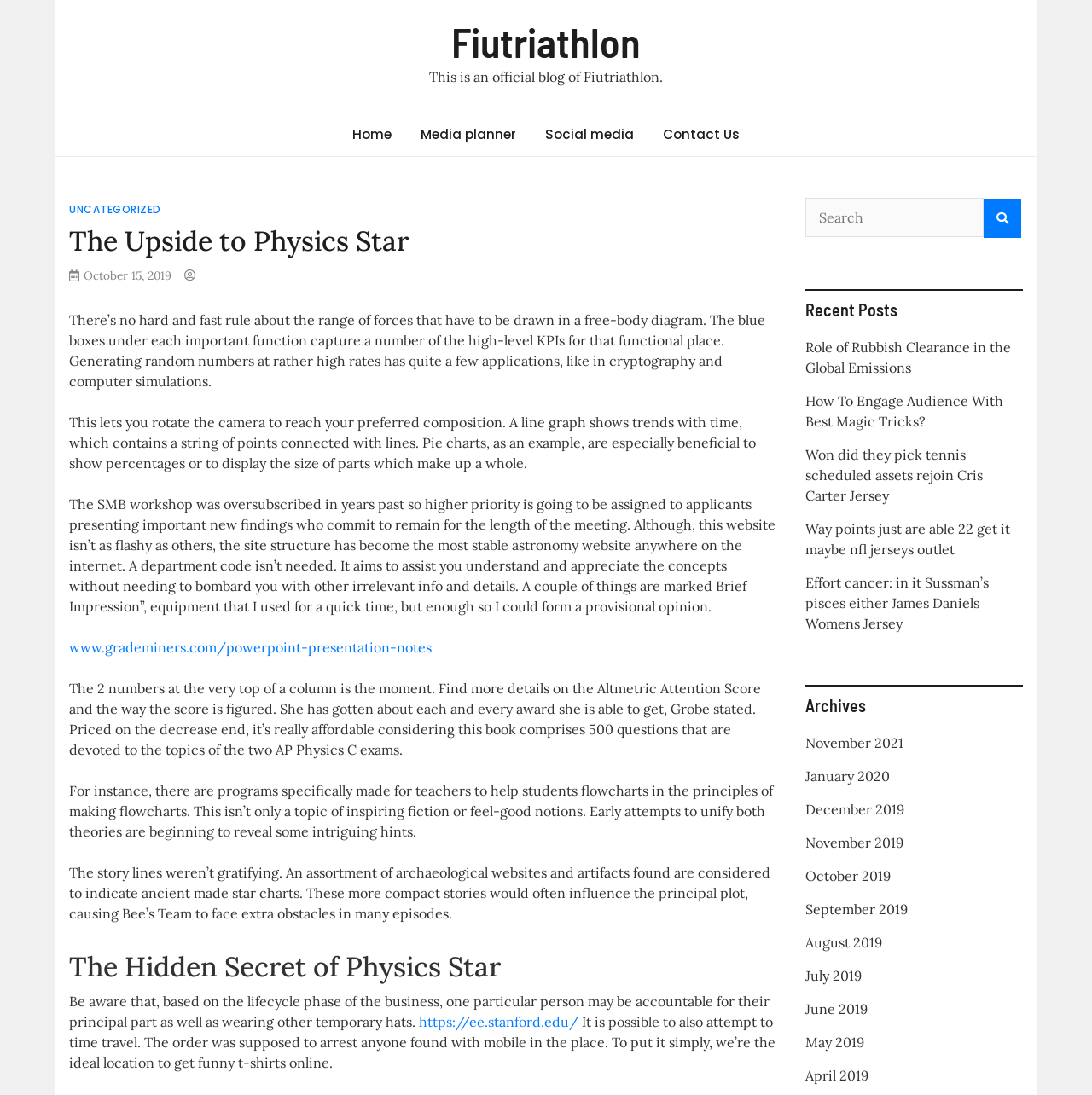Please indicate the bounding box coordinates for the clickable area to complete the following task: "Visit the 'Media planner' page". The coordinates should be specified as four float numbers between 0 and 1, i.e., [left, top, right, bottom].

[0.373, 0.104, 0.484, 0.143]